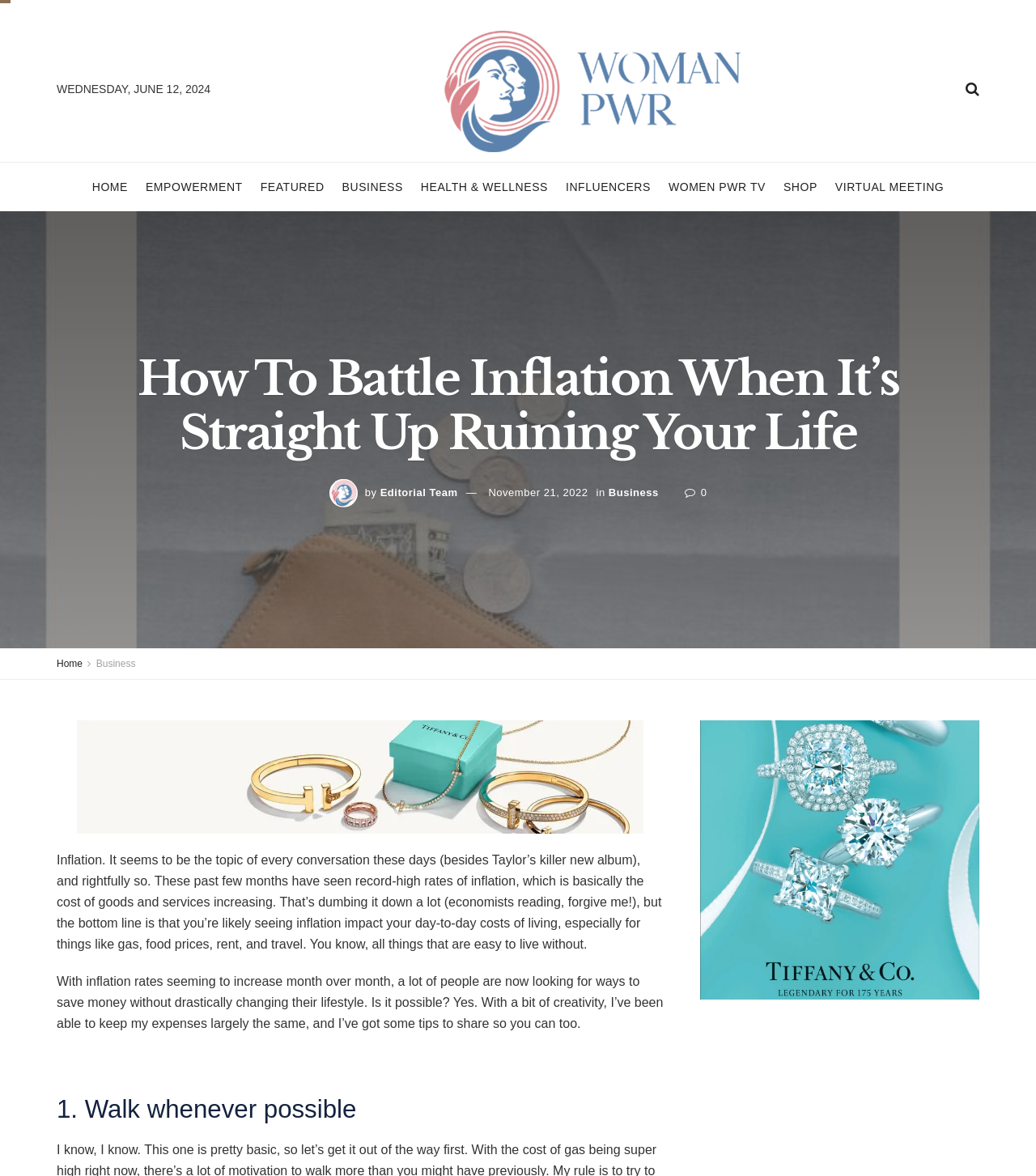What is the first tip to battle inflation?
Using the image, provide a detailed and thorough answer to the question.

I found the first tip to battle inflation by looking at the heading '1. Walk whenever possible' which is located below the text 'With inflation rates seeming to increase month over month, a lot of people are now looking for ways to save money without drastically changing their lifestyle.'.